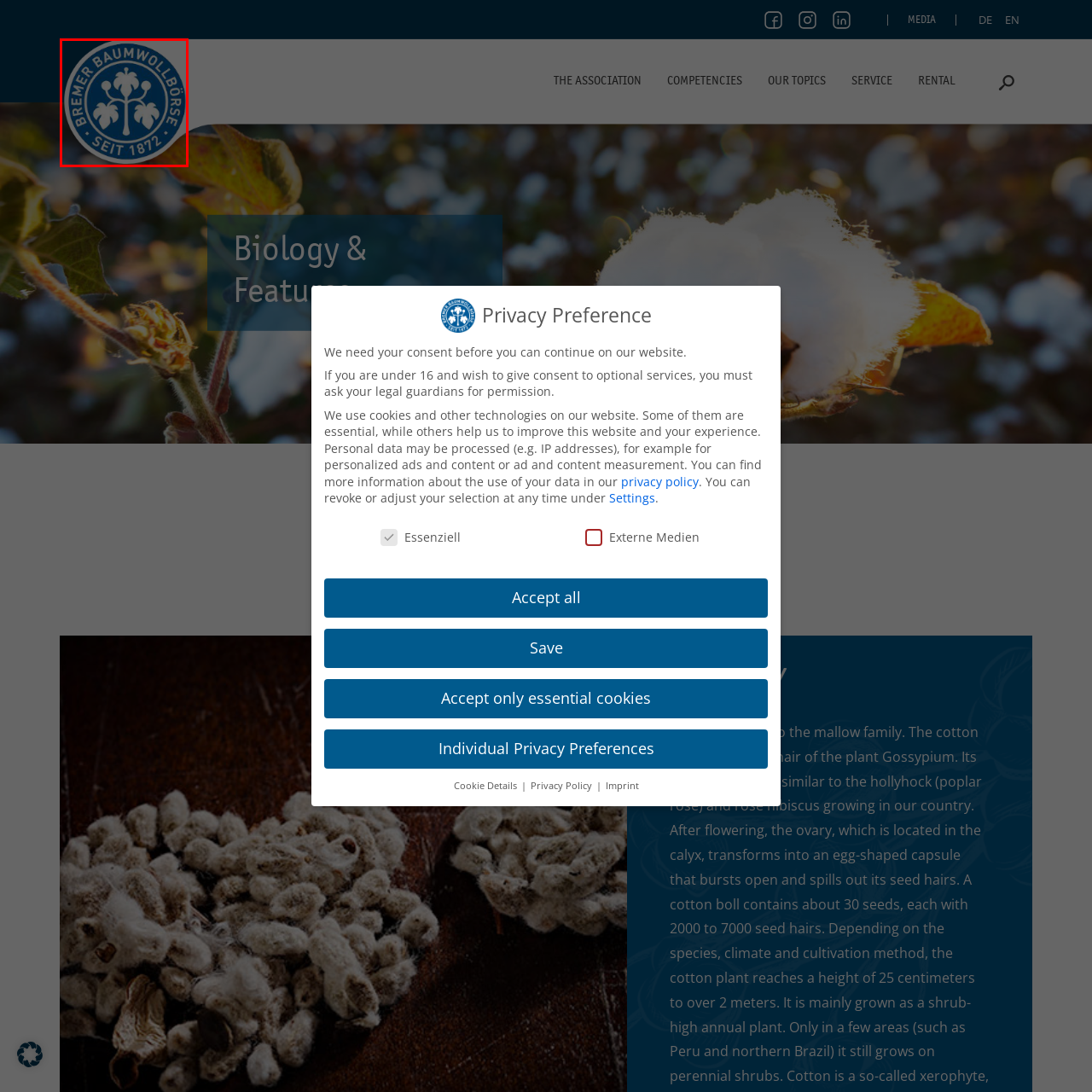Pay attention to the image highlighted by the red border, What year is mentioned in the logo? Please give a one-word or short phrase answer.

1872